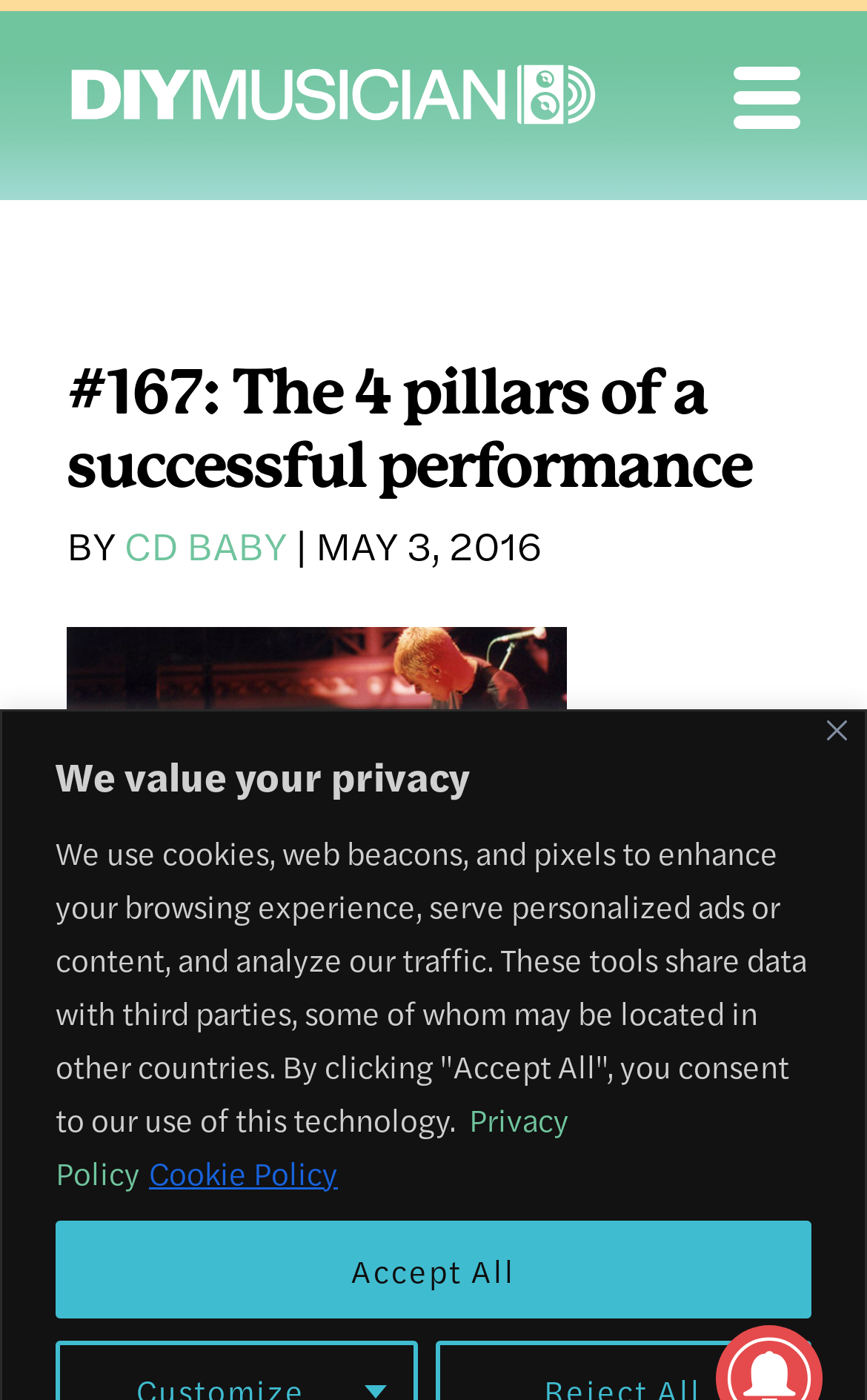Using the element description Play in New Window, predict the bounding box coordinates for the UI element. Provide the coordinates in (top-left x, top-left y, bottom-right x, bottom-right y) format with values ranging from 0 to 1.

[0.3, 0.859, 0.682, 0.918]